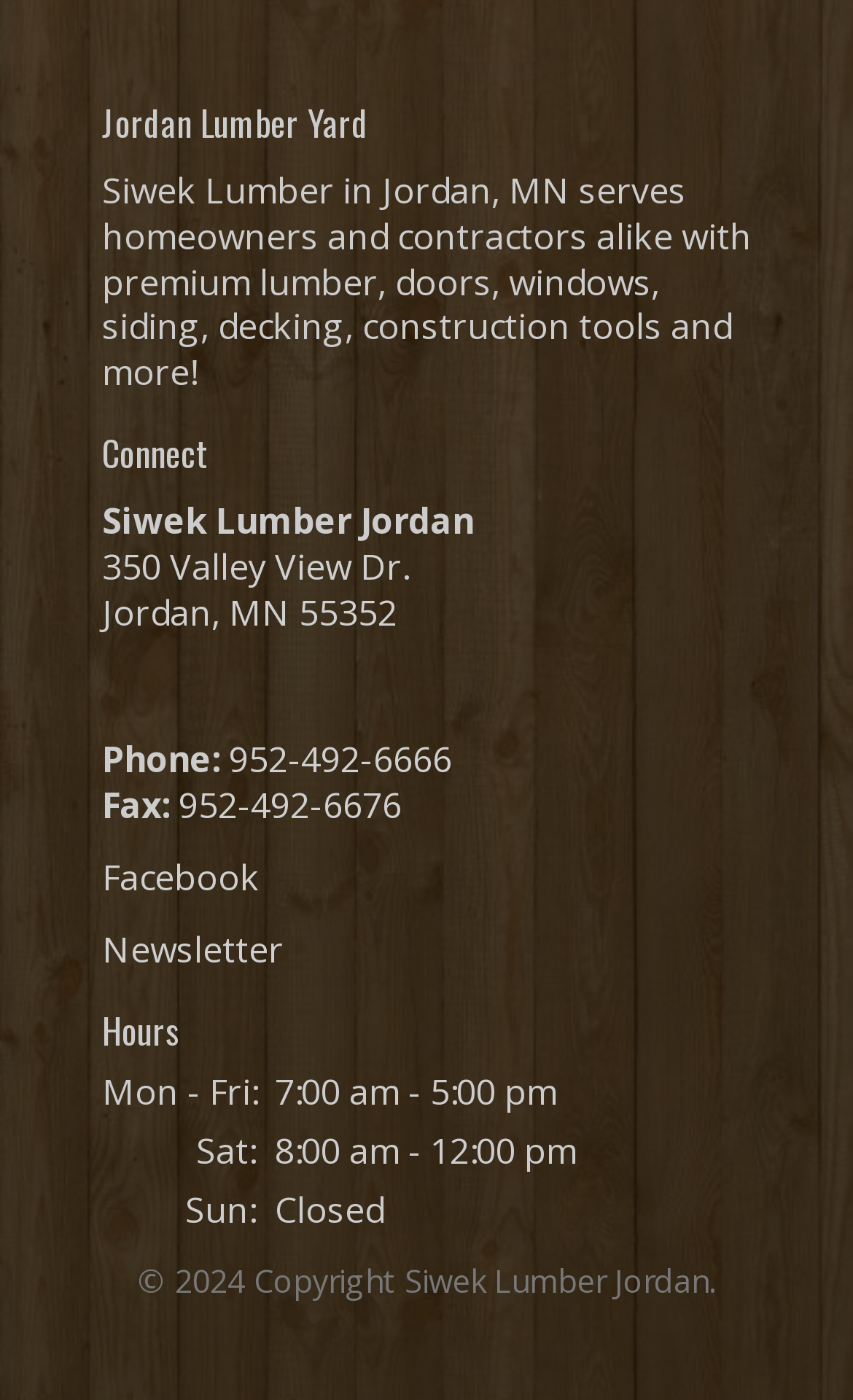Please analyze the image and give a detailed answer to the question:
Is Siwek Lumber Jordan open on Sundays?

According to the 'Hours' section of the webpage, Siwek Lumber Jordan is 'Closed' on Sundays.